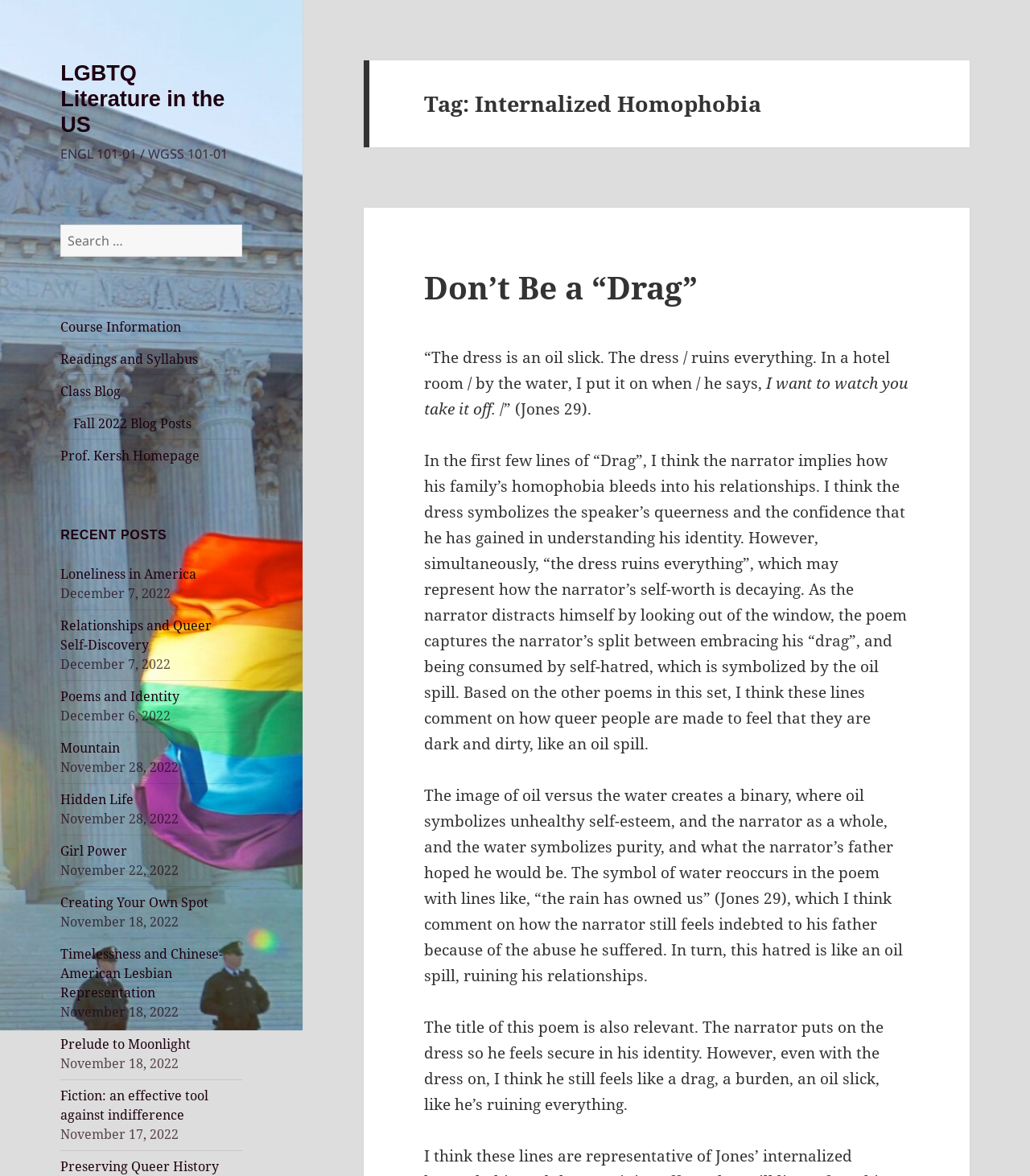Reply to the question below using a single word or brief phrase:
How many links are under the 'Menu' navigation?

5